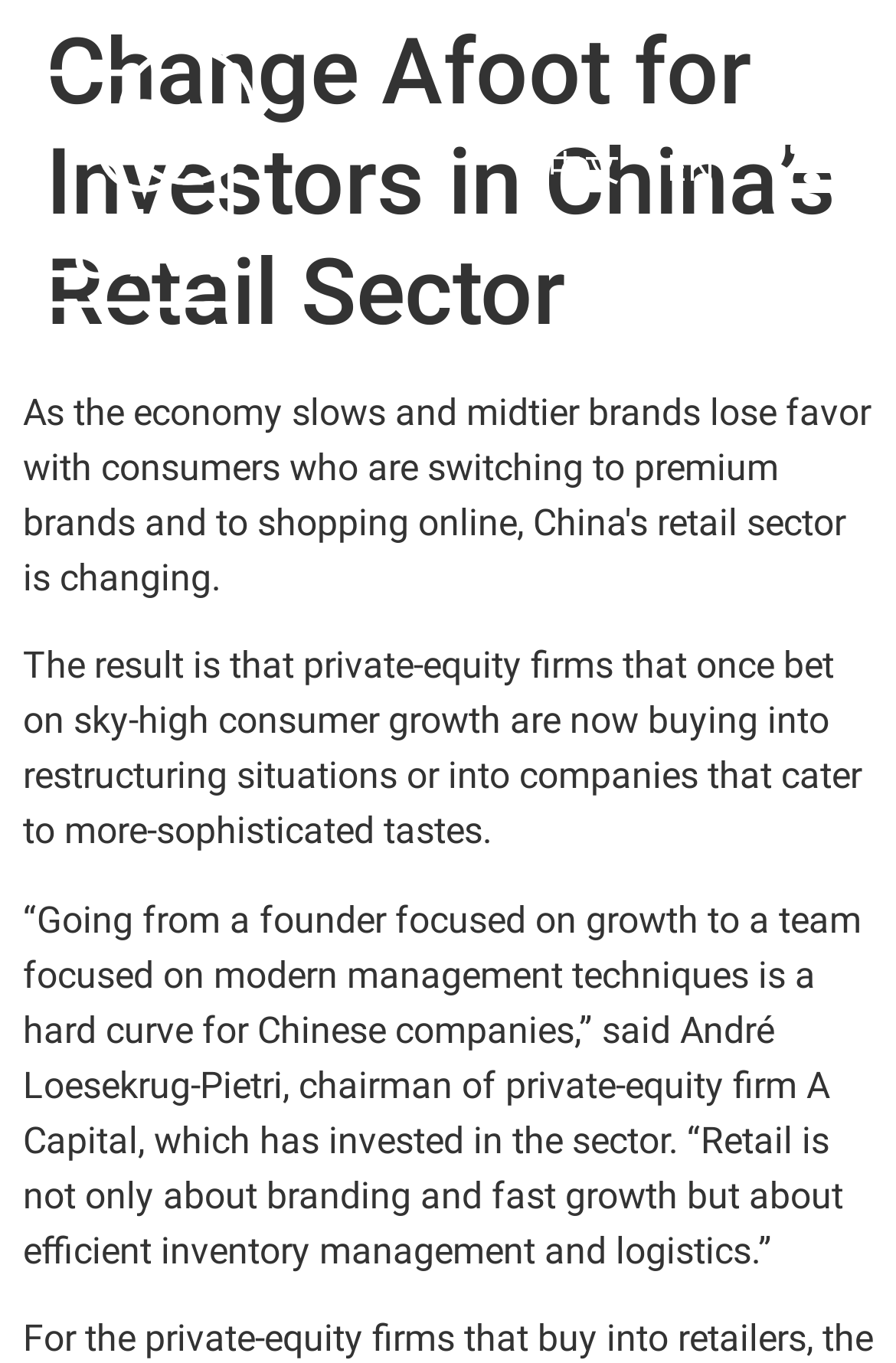Explain the contents of the webpage comprehensively.

The webpage is about the changes in China's retail sector, with a focus on the impact on investors. At the top left of the page, there is a logo of "Lunar" which is also a link. Next to it, there are two language options, "中文" and "EN", positioned horizontally. 

Below the logo, there is a main heading that reads "Change Afoot for Investors in China’s Retail Sector". This heading spans almost the entire width of the page. 

The main content of the page consists of two paragraphs of text. The first paragraph discusses how private-equity firms are adapting to the changing retail landscape in China, shifting their focus from growth to restructuring and more sophisticated tastes. The second paragraph features a quote from André Loesekrug-Pietri, chairman of private-equity firm A Capital, who highlights the challenges Chinese companies face in transitioning from a growth-focused approach to modern management techniques.

At the top right corner of the page, there is a "Toggle Menu" button.